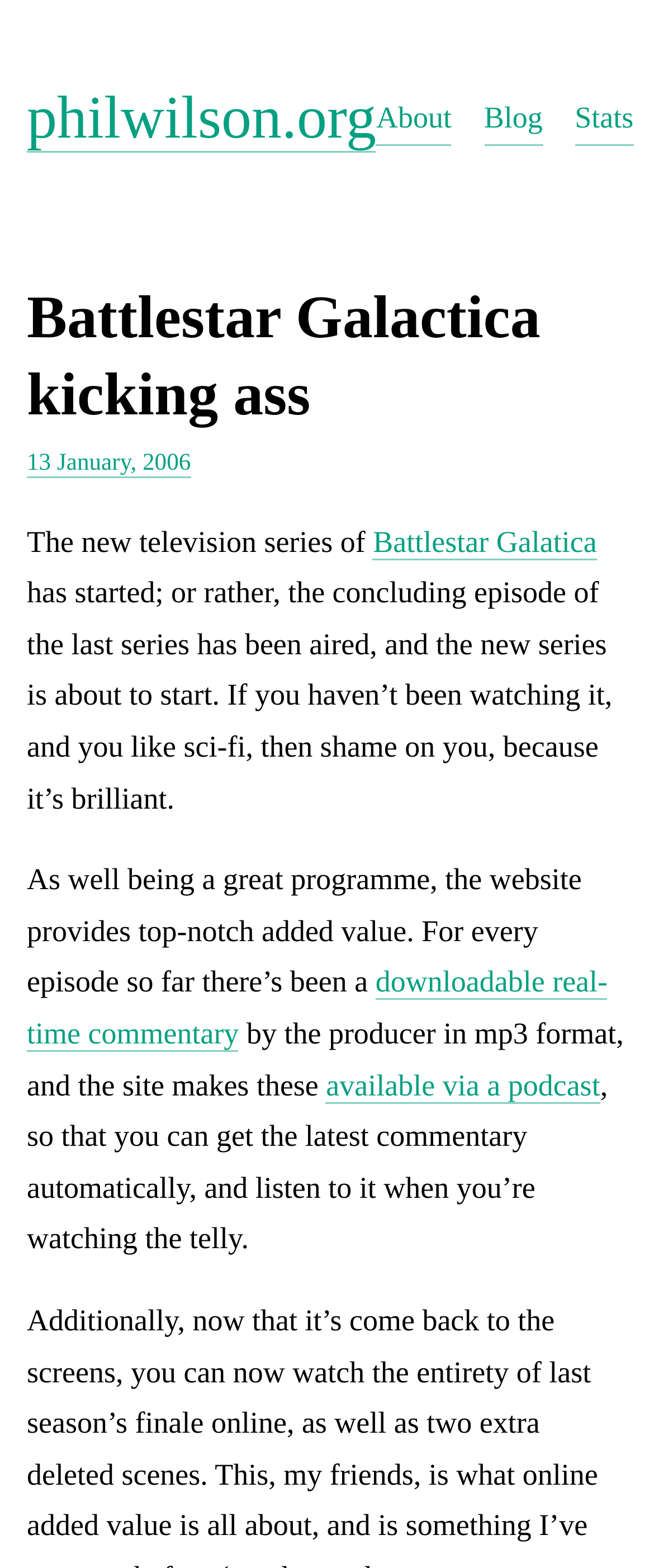Can you identify the bounding box coordinates of the clickable region needed to carry out this instruction: 'read about Battlestar Galatica'? The coordinates should be four float numbers within the range of 0 to 1, stated as [left, top, right, bottom].

[0.57, 0.335, 0.912, 0.357]